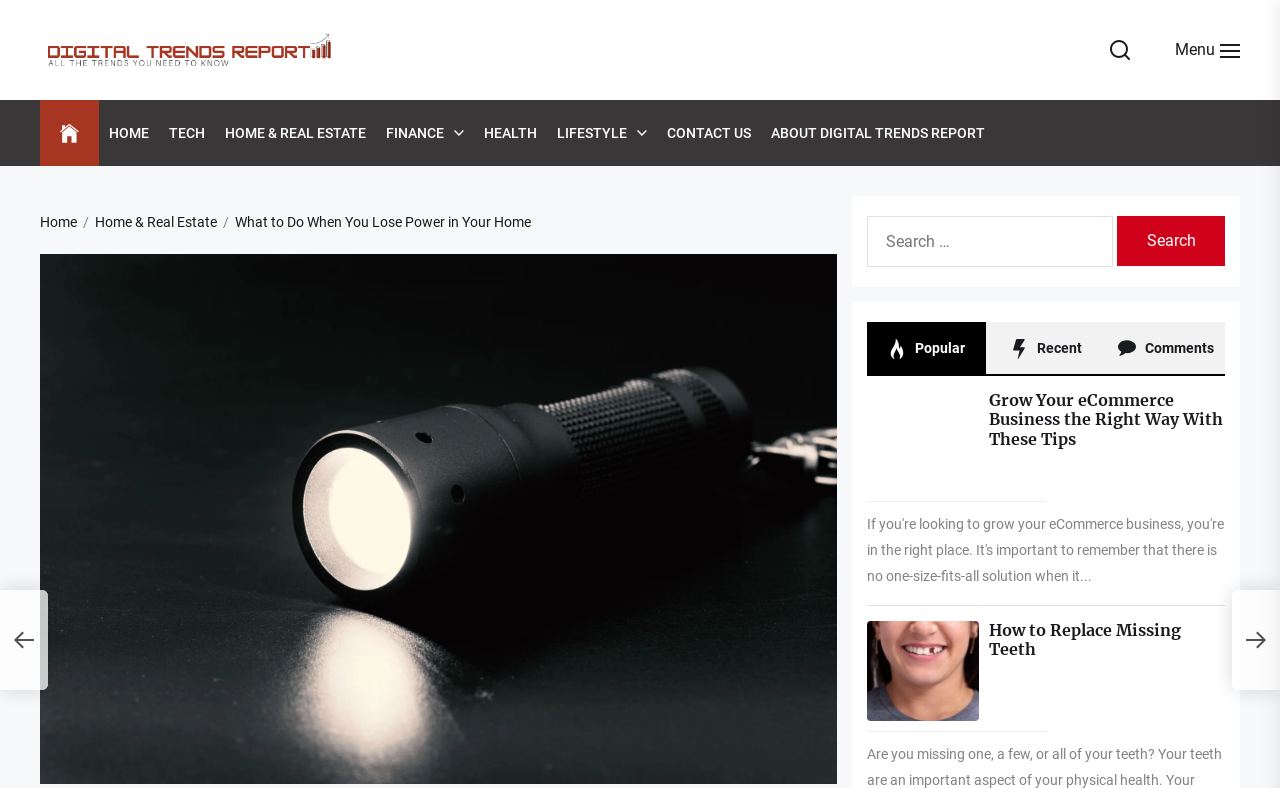Please determine the bounding box coordinates for the element that should be clicked to follow these instructions: "Click on the 'CONTACT US' link".

[0.521, 0.155, 0.587, 0.183]